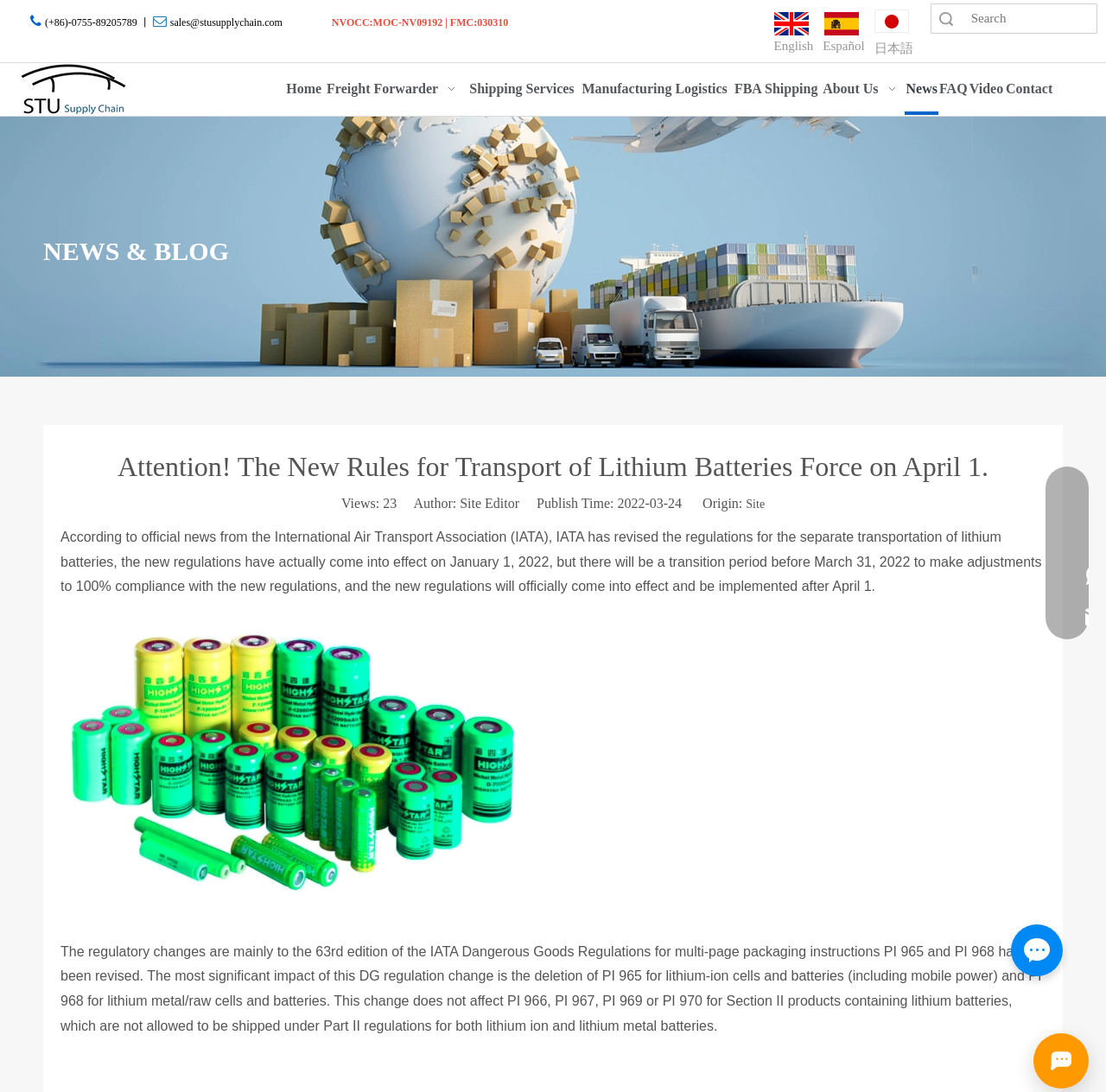Determine the bounding box for the UI element described here: "English".

[0.7, 0.011, 0.735, 0.053]